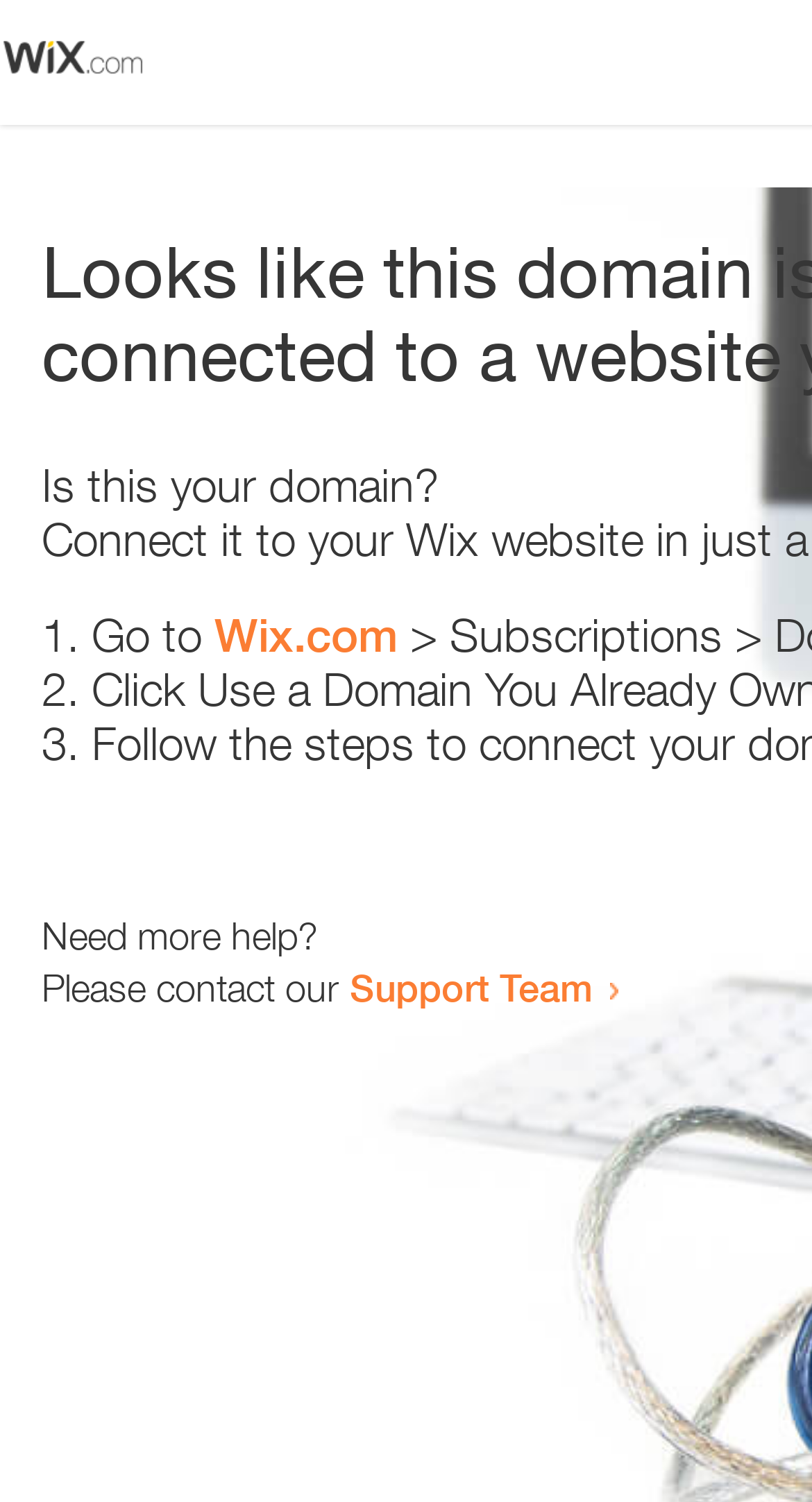Respond to the question below with a single word or phrase: What is the support team contact method?

Link